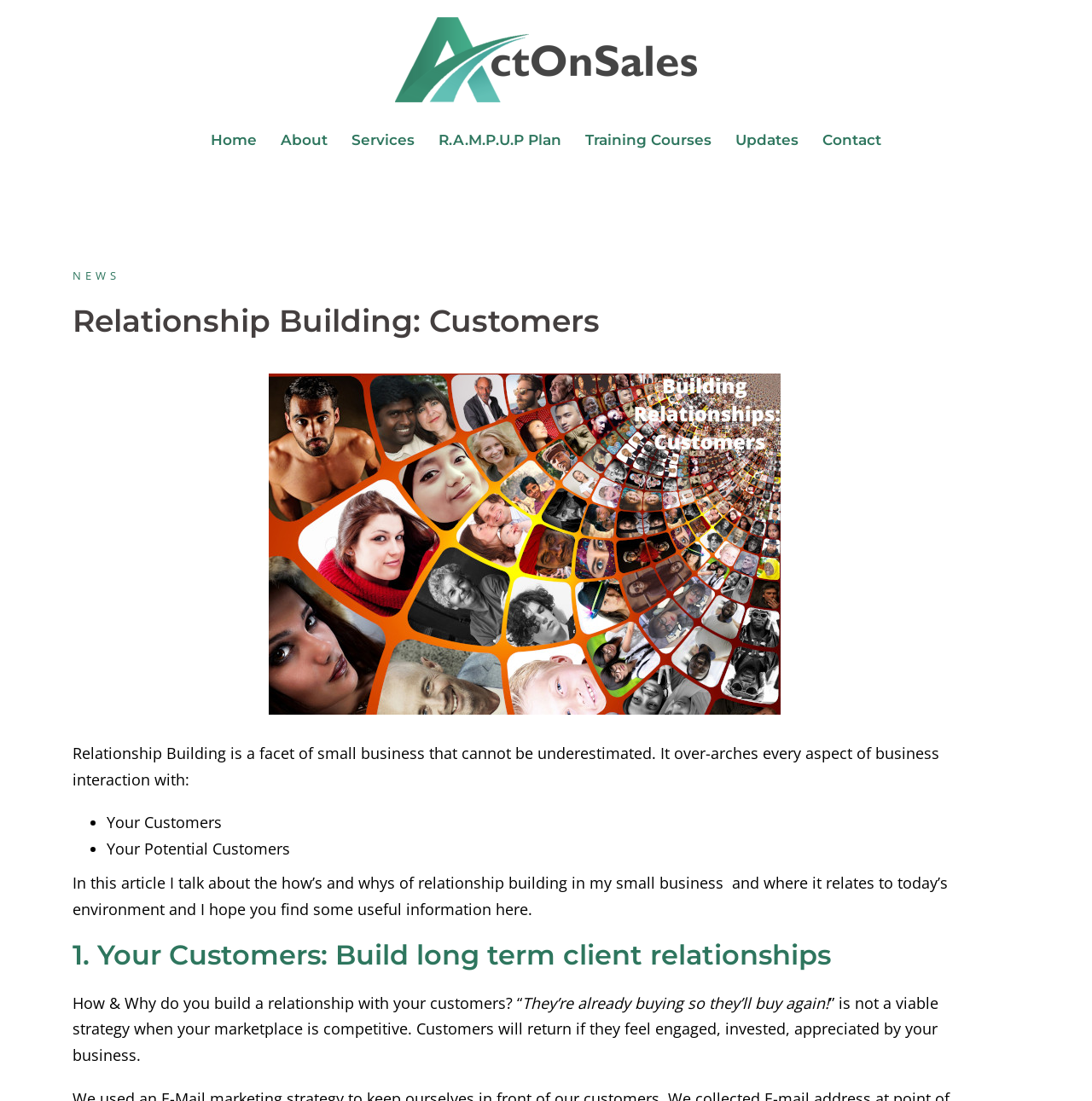Identify the bounding box of the UI component described as: "title="Act On Sales"".

[0.362, 0.049, 0.638, 0.068]